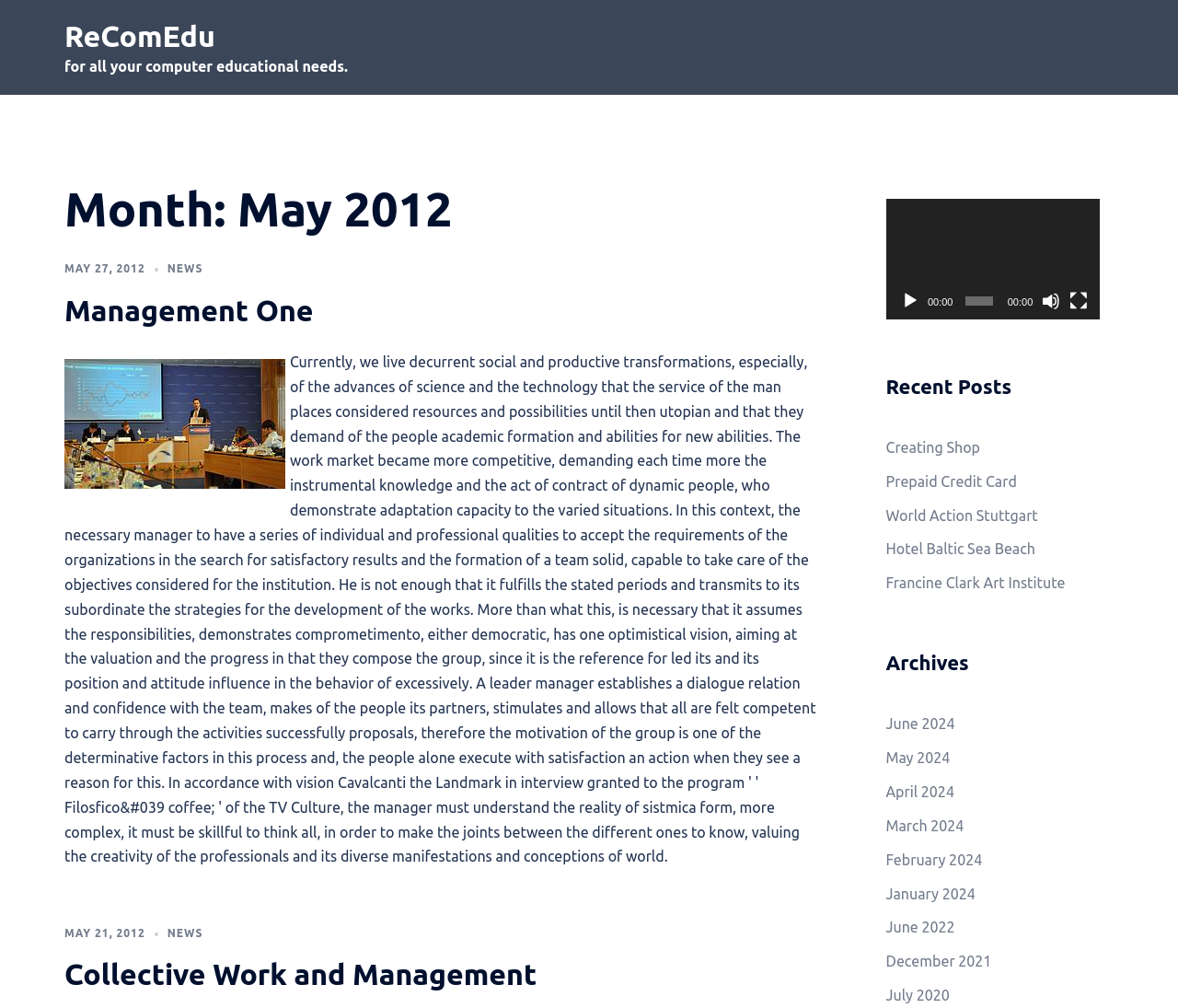Find the bounding box coordinates of the element's region that should be clicked in order to follow the given instruction: "View the 'Management One' article". The coordinates should consist of four float numbers between 0 and 1, i.e., [left, top, right, bottom].

[0.055, 0.29, 0.693, 0.325]